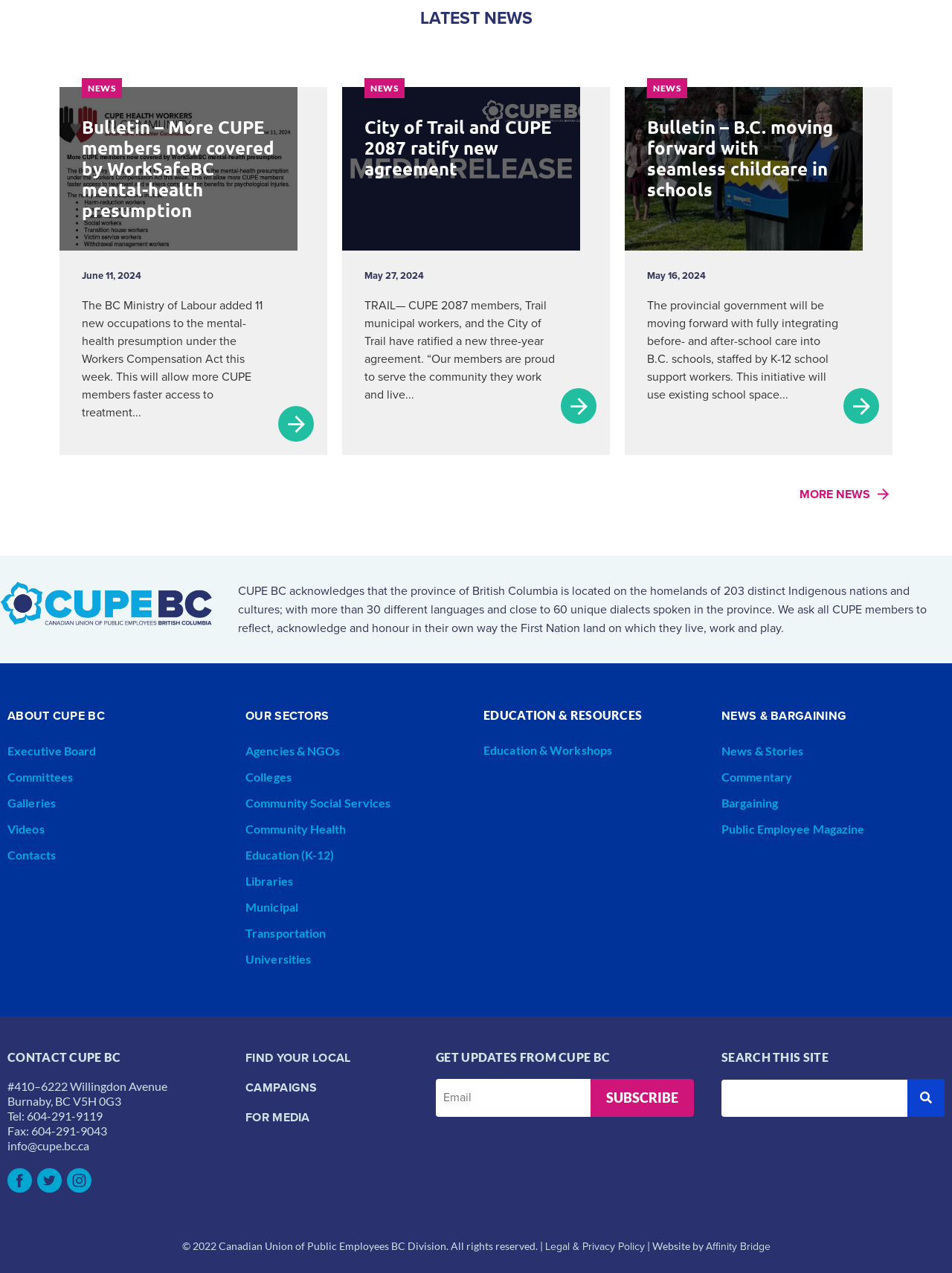Please find the bounding box coordinates of the element that you should click to achieve the following instruction: "Read the bulletin about CUPE members". The coordinates should be presented as four float numbers between 0 and 1: [left, top, right, bottom].

[0.086, 0.092, 0.289, 0.174]